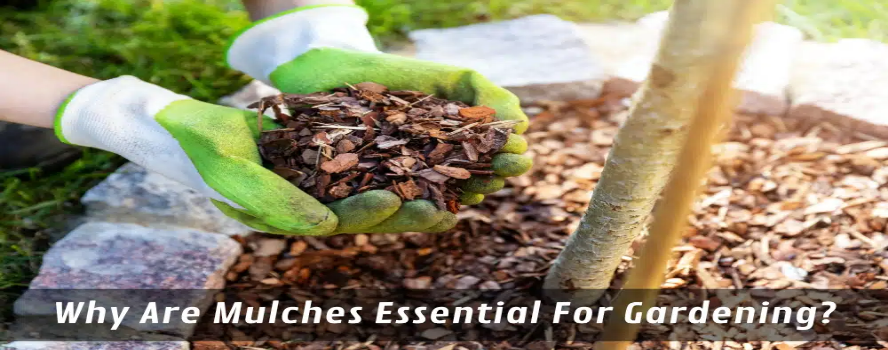What is the purpose of the mulch in gardening?
Utilize the information in the image to give a detailed answer to the question.

The superimposed question on the image, 'Why Are Mulches Essential For Gardening?' suggests that the mulch plays a vital role in gardening, including moisture retention, weed suppression, and temperature regulation for the soil, promoting a healthy garden environment.